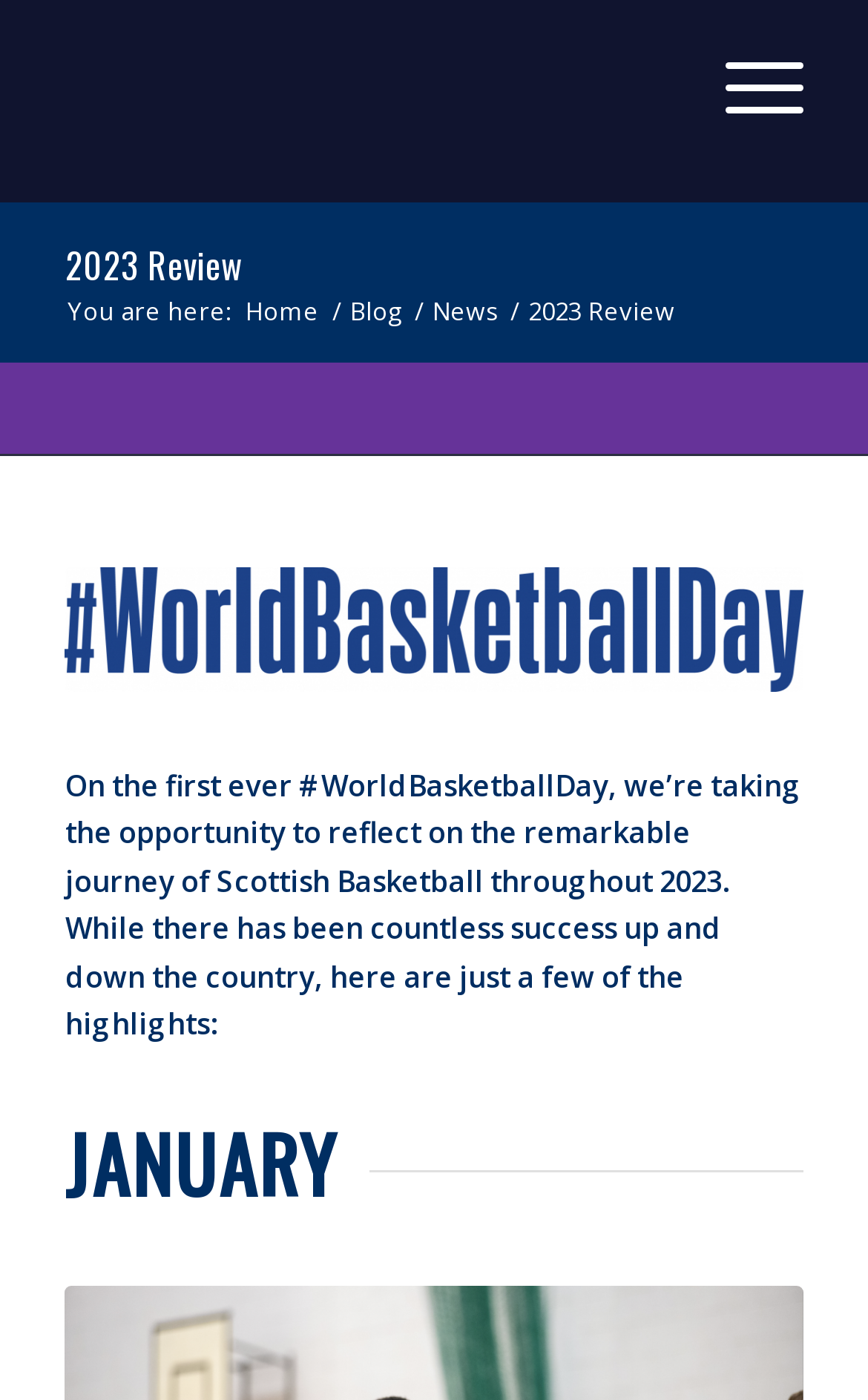What is the name of the organization?
Refer to the image and give a detailed response to the question.

The name of the organization can be found in the top-left corner of the webpage, where the logo 'basketballscotland' is displayed.